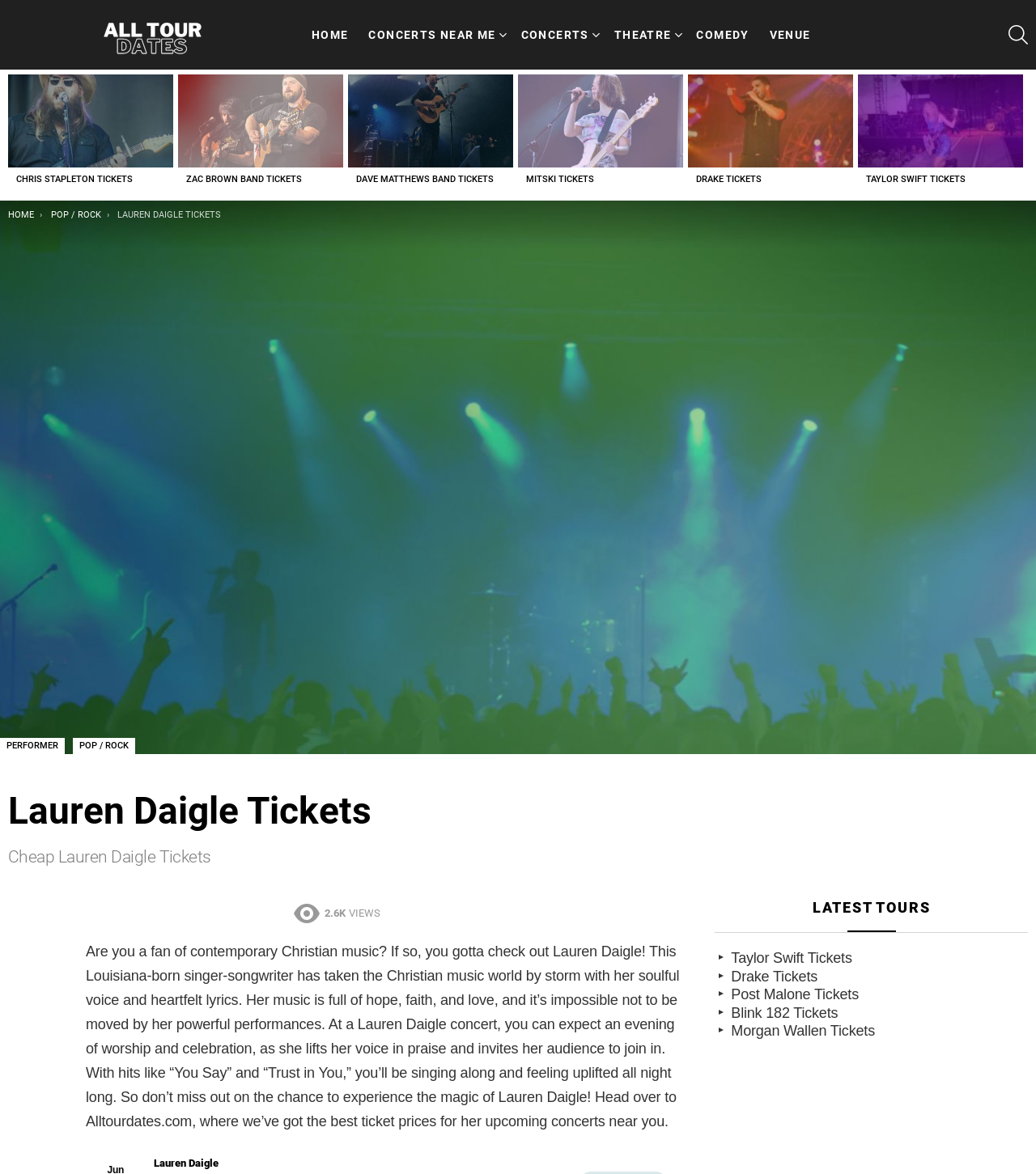Extract the bounding box for the UI element that matches this description: "Drake Tickets".

[0.69, 0.824, 0.992, 0.839]